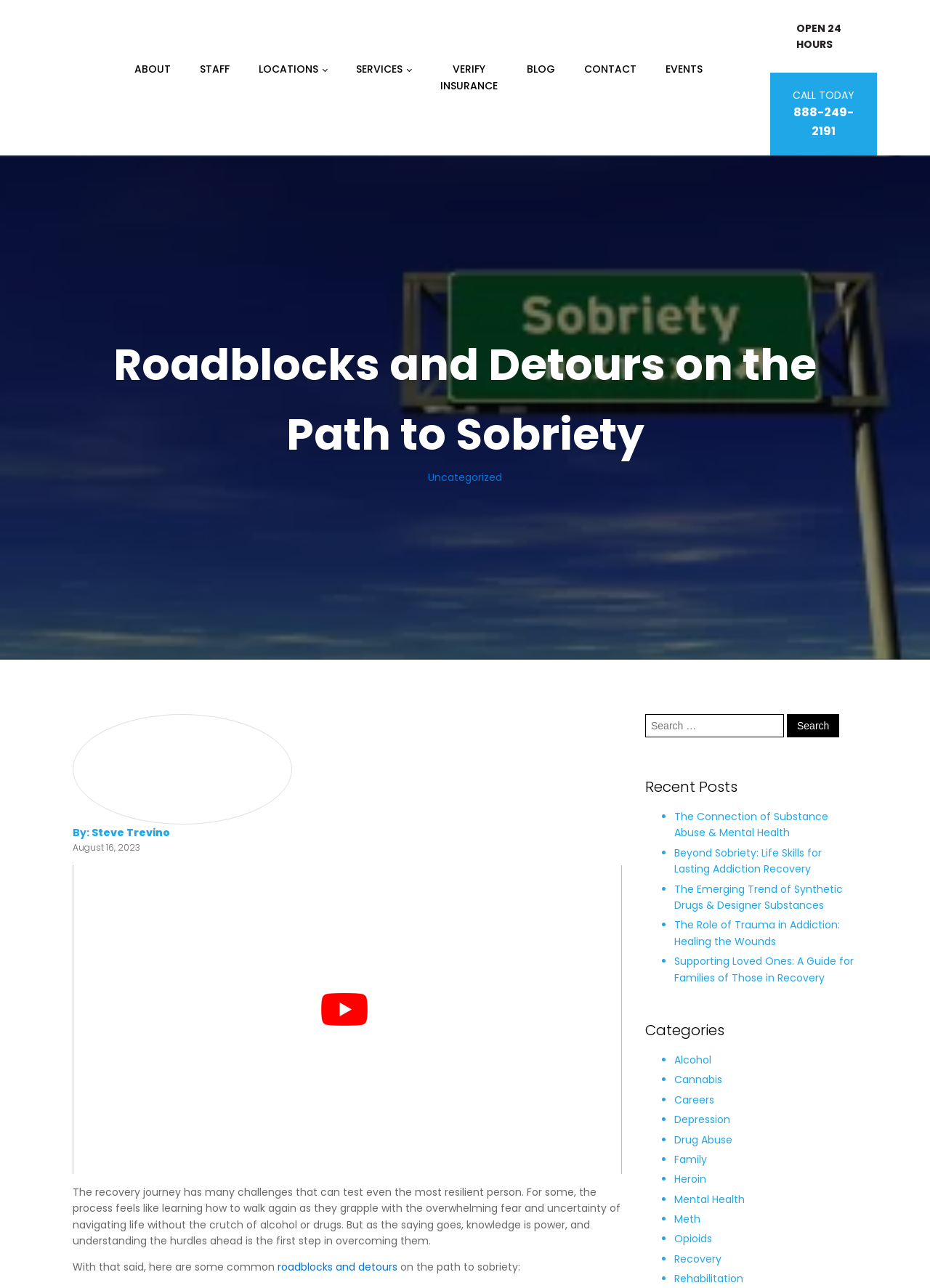Specify the bounding box coordinates of the element's region that should be clicked to achieve the following instruction: "Click the 'ABOUT' link". The bounding box coordinates consist of four float numbers between 0 and 1, in the format [left, top, right, bottom].

[0.129, 0.036, 0.199, 0.072]